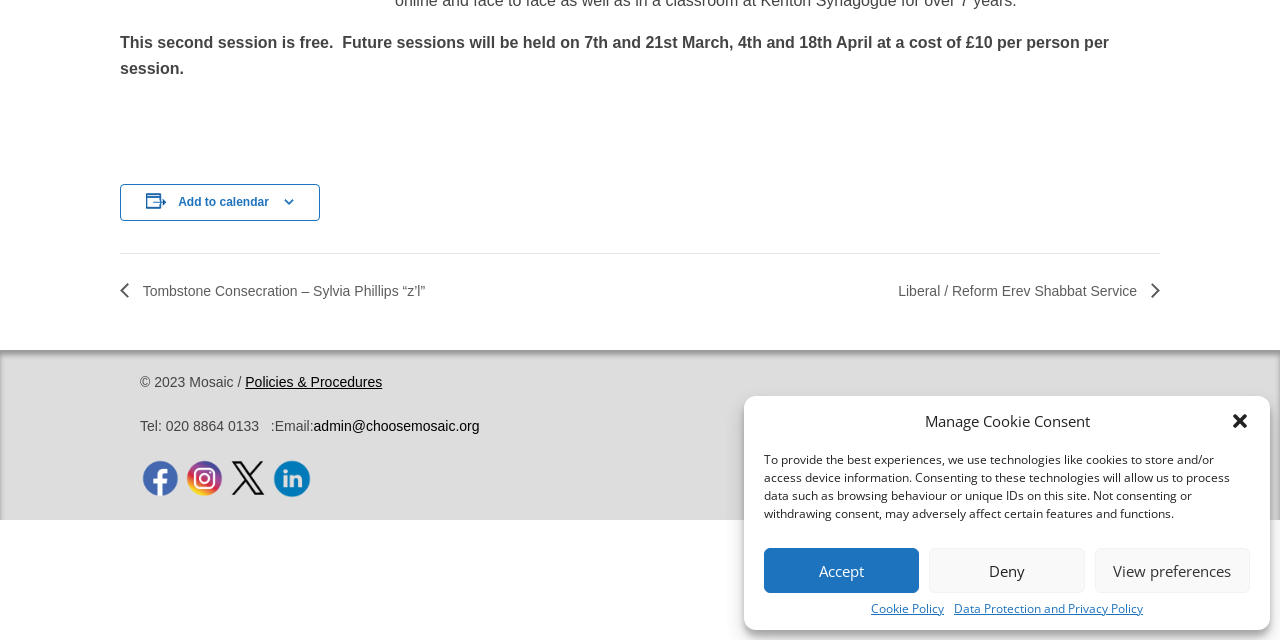Based on the element description: "parent_node: FOLLOW US", identify the bounding box coordinates for this UI element. The coordinates must be four float numbers between 0 and 1, listed as [left, top, right, bottom].

None